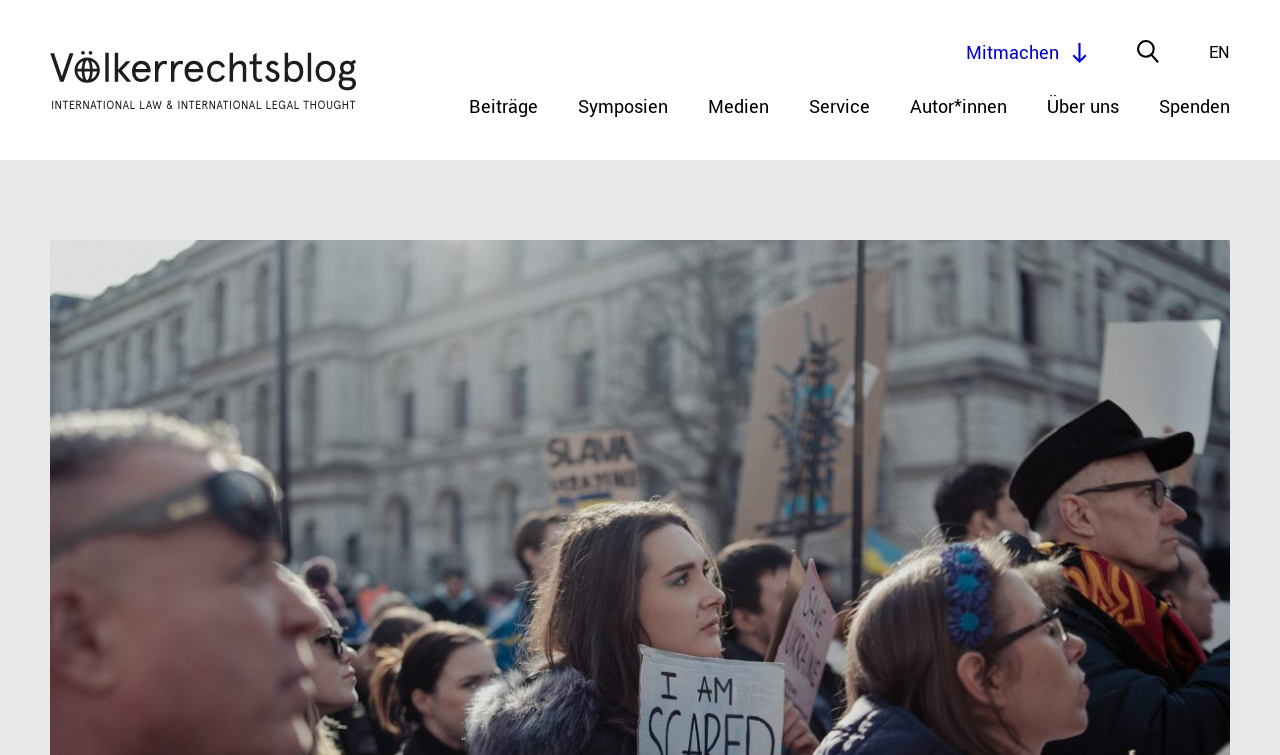Could you locate the bounding box coordinates for the section that should be clicked to accomplish this task: "read about us".

[0.818, 0.125, 0.874, 0.159]